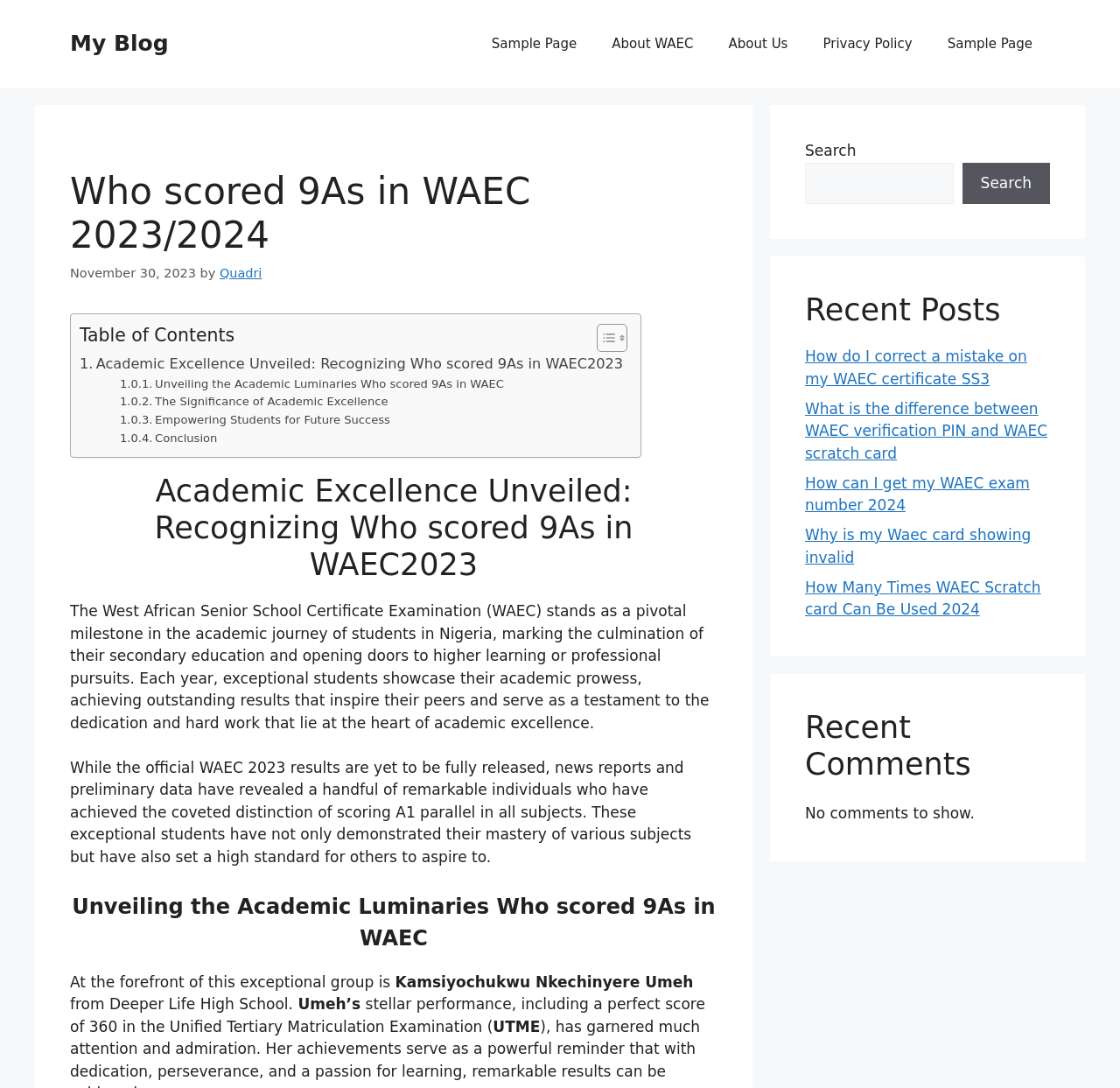Identify the bounding box coordinates of the section to be clicked to complete the task described by the following instruction: "Read the 'Academic Excellence Unveiled: Recognizing Who scored 9As in WAEC2023' article". The coordinates should be four float numbers between 0 and 1, formatted as [left, top, right, bottom].

[0.062, 0.435, 0.641, 0.536]